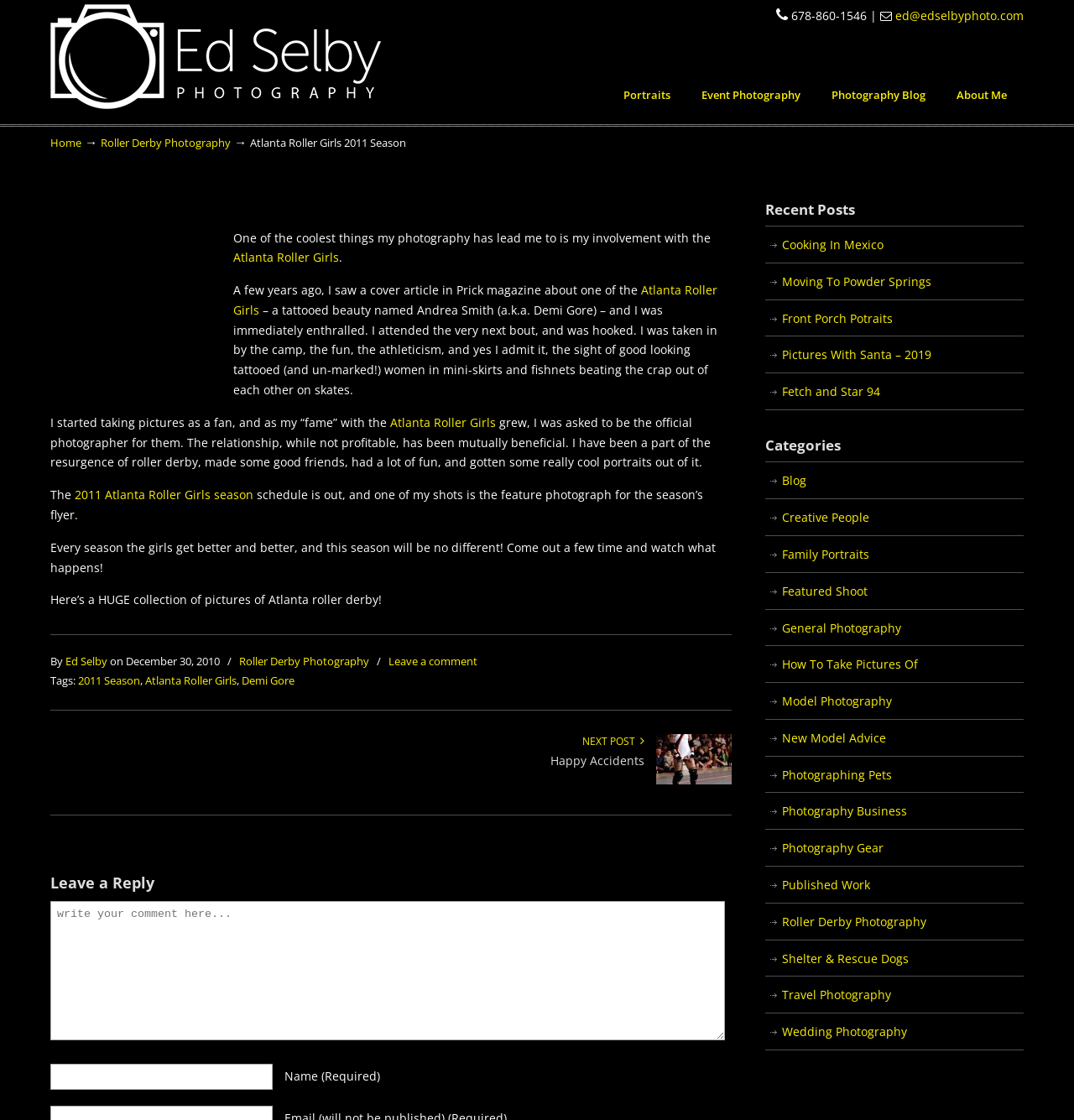Provide your answer in one word or a succinct phrase for the question: 
What is the date of the post?

December 30, 2010